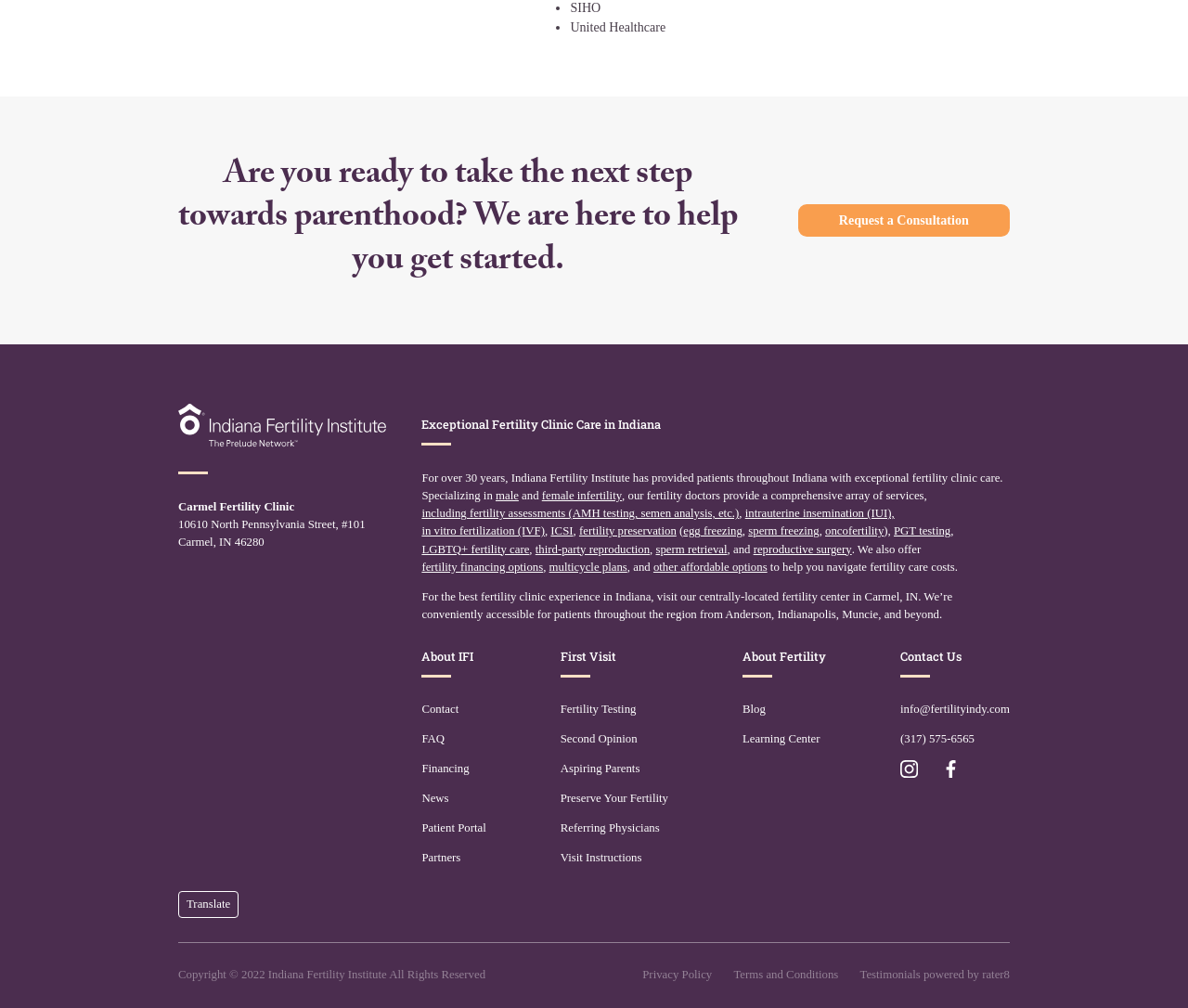Locate the bounding box coordinates of the element you need to click to accomplish the task described by this instruction: "Follow on Facebook".

None